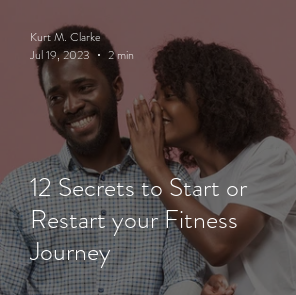What is the tone of the blog post?
Observe the image and answer the question with a one-word or short phrase response.

Positive and motivational